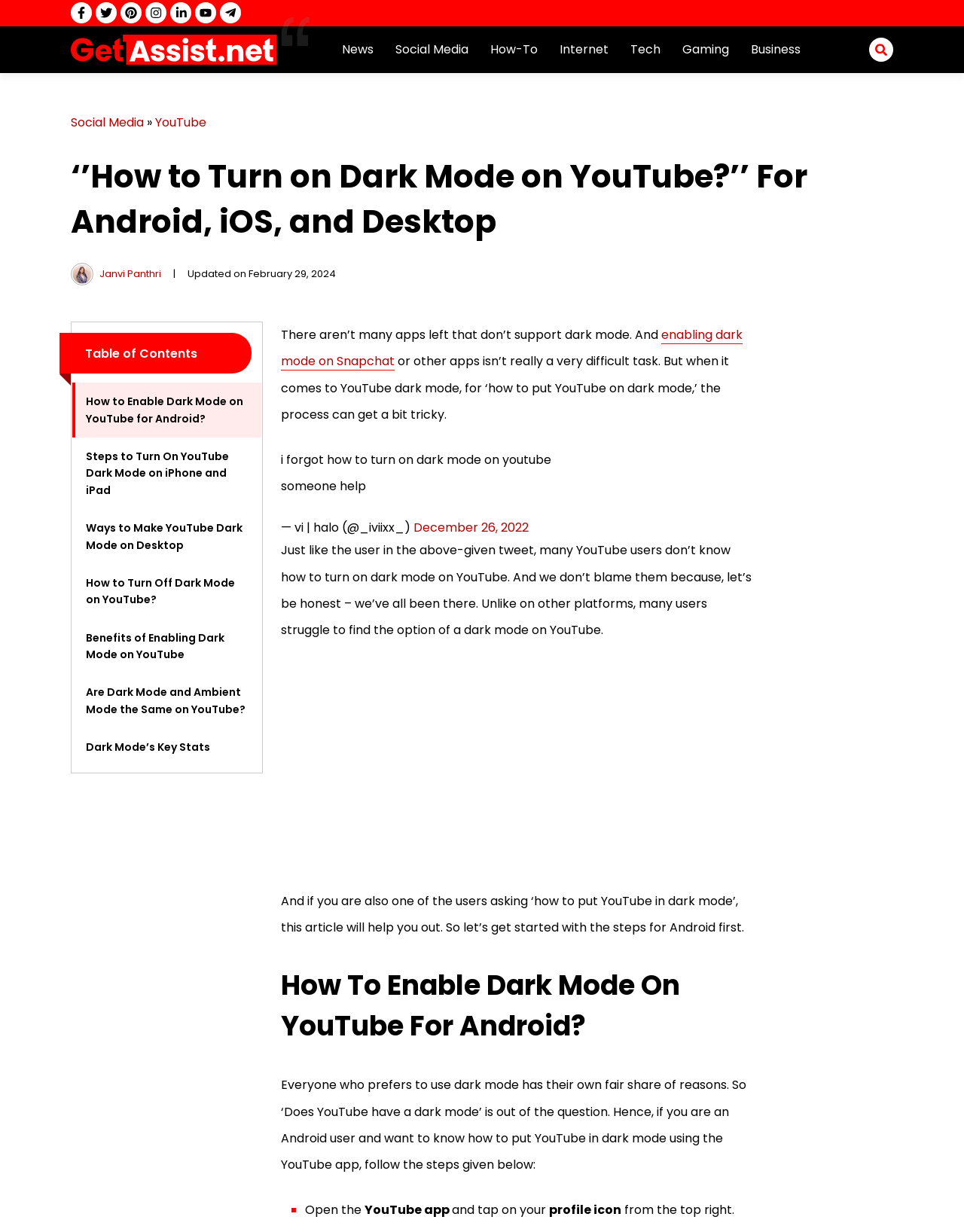What is the author's name?
Analyze the image and deliver a detailed answer to the question.

The author's name is mentioned in the webpage content, specifically in the section that provides information about the article's author, which is Janvi Panthri.